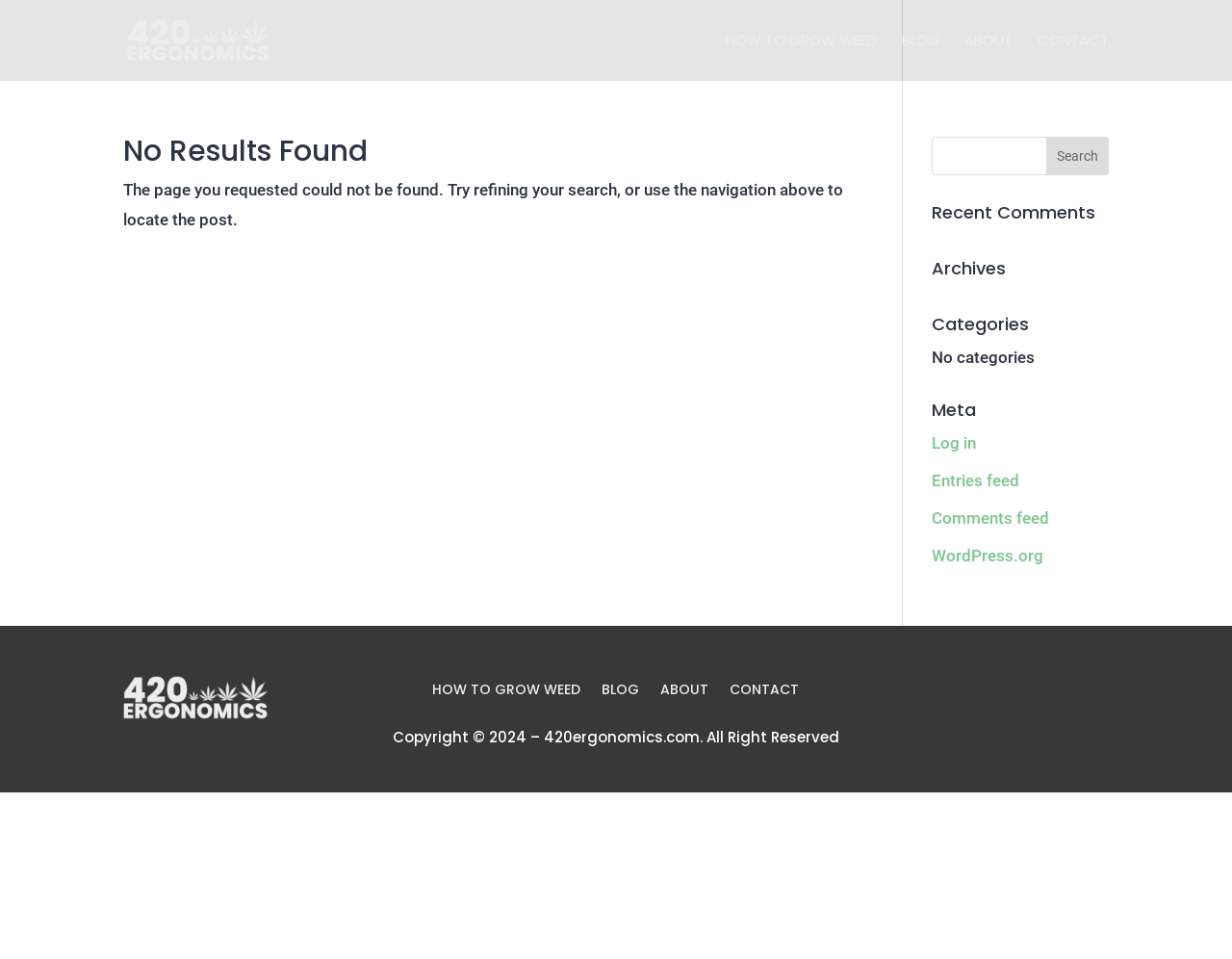Provide your answer in one word or a succinct phrase for the question: 
What are the categories available on the website?

No categories